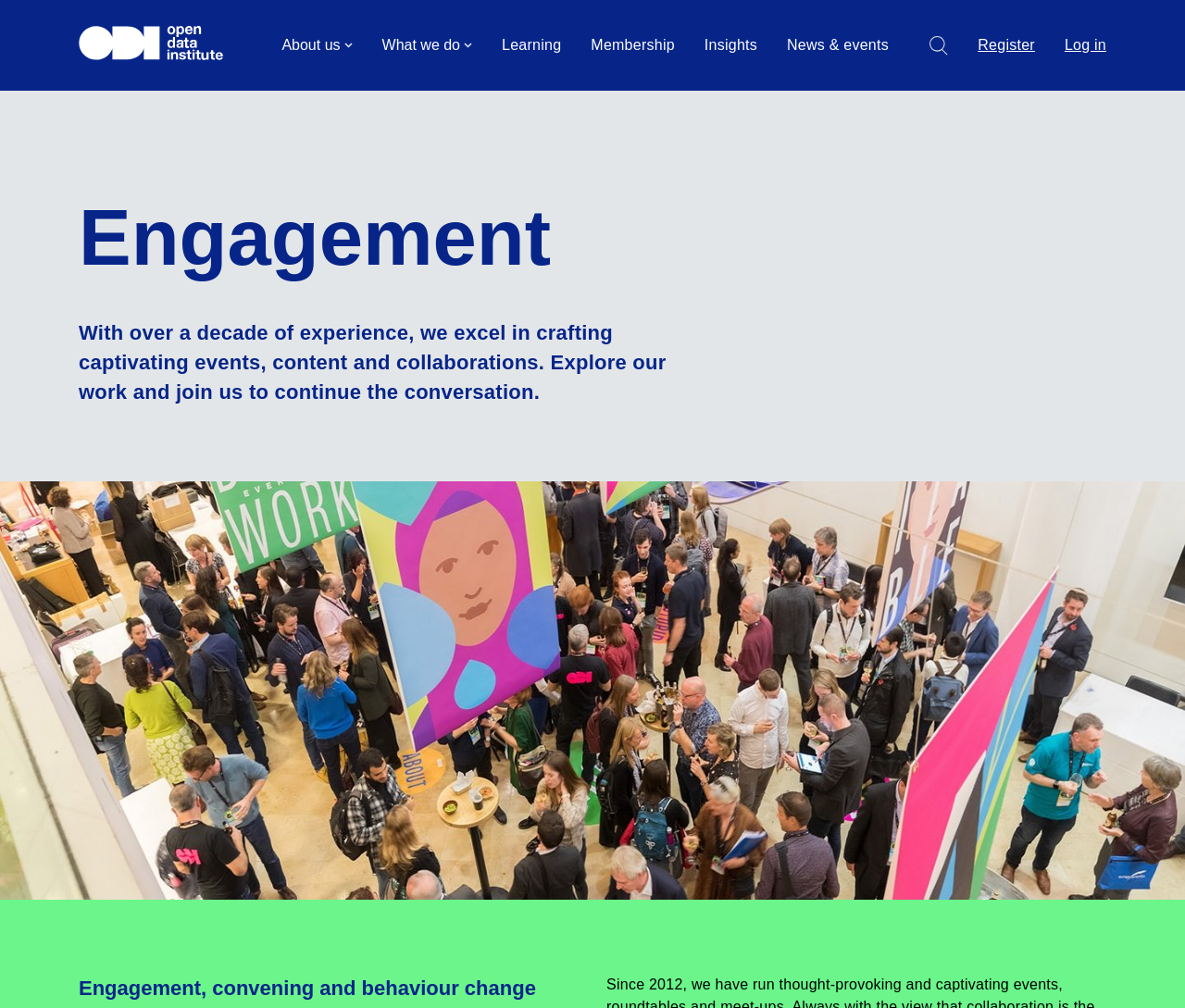Please specify the bounding box coordinates of the element that should be clicked to execute the given instruction: 'Go to home page'. Ensure the coordinates are four float numbers between 0 and 1, expressed as [left, top, right, bottom].

[0.066, 0.026, 0.203, 0.064]